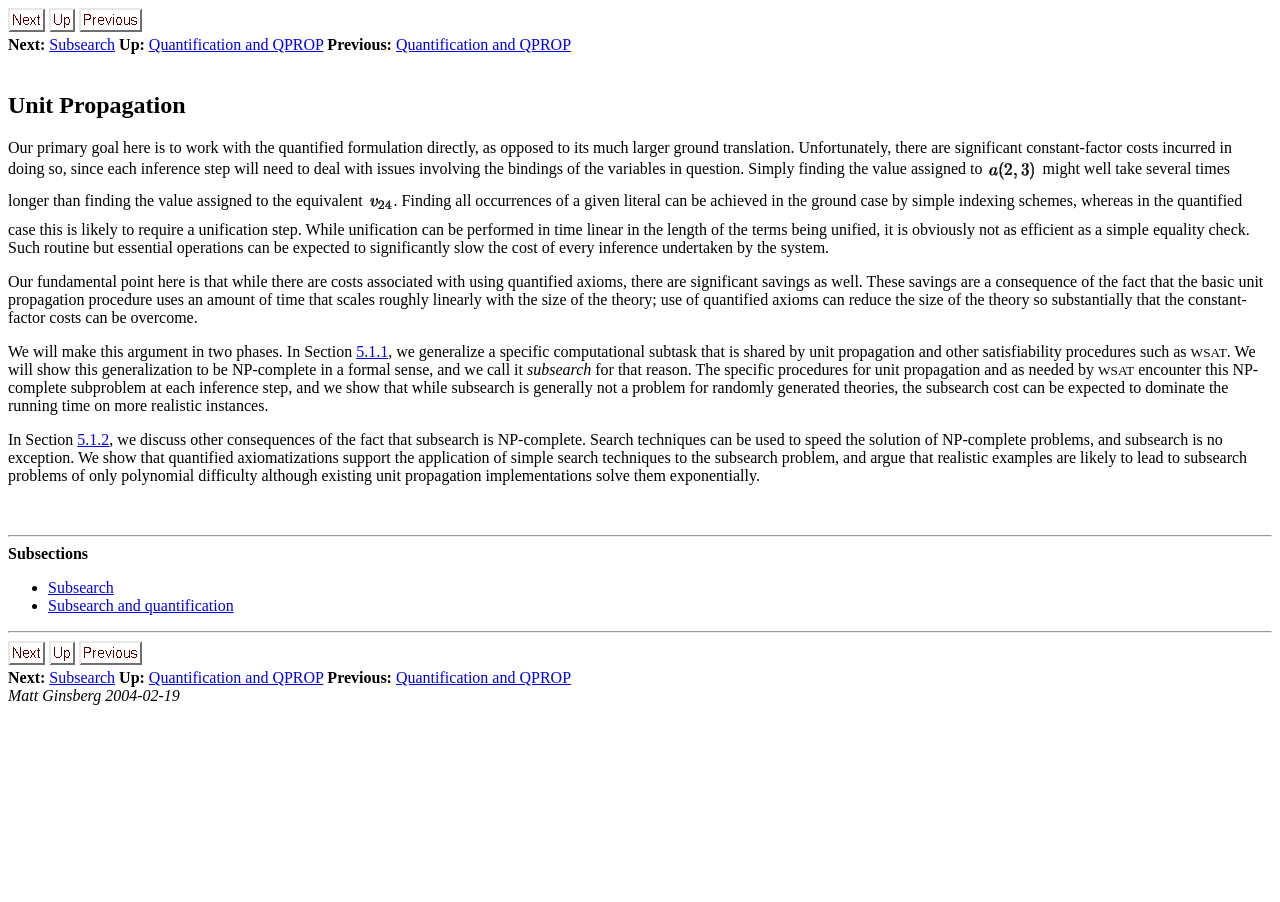What is the consequence of subsearch being NP-complete?
Using the image as a reference, answer the question in detail.

According to the webpage, since subsearch is NP-complete, search techniques can be used to speed up the solution of this problem, and quantified axiomatizations support the application of simple search techniques to the subsearch problem.